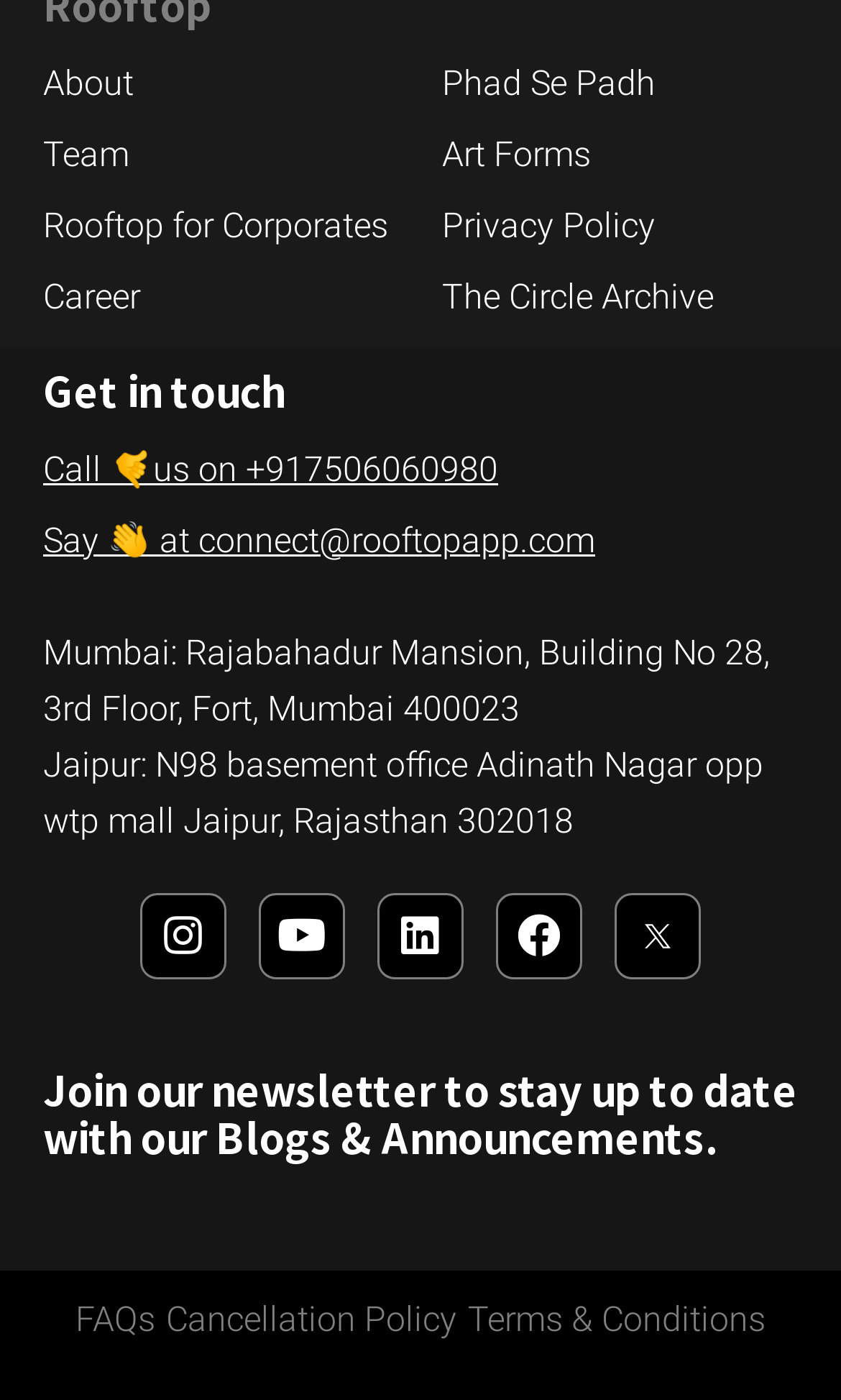Extract the bounding box coordinates of the UI element described: "Outdoor Camping Risk Prevention". Provide the coordinates in the format [left, top, right, bottom] with values ranging from 0 to 1.

None